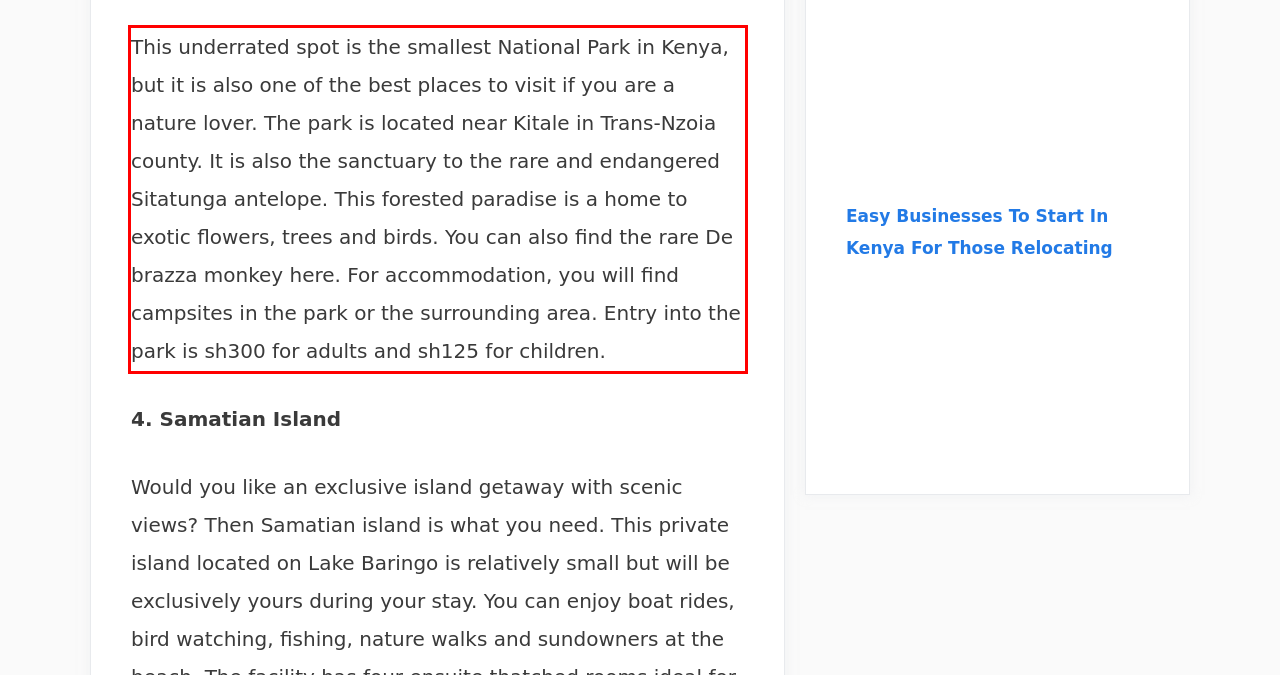Observe the screenshot of the webpage, locate the red bounding box, and extract the text content within it.

This underrated spot is the smallest National Park in Kenya, but it is also one of the best places to visit if you are a nature lover. The park is located near Kitale in Trans-Nzoia county. It is also the sanctuary to the rare and endangered Sitatunga antelope. This forested paradise is a home to exotic flowers, trees and birds. You can also find the rare De brazza monkey here. For accommodation, you will find campsites in the park or the surrounding area. Entry into the park is sh300 for adults and sh125 for children.